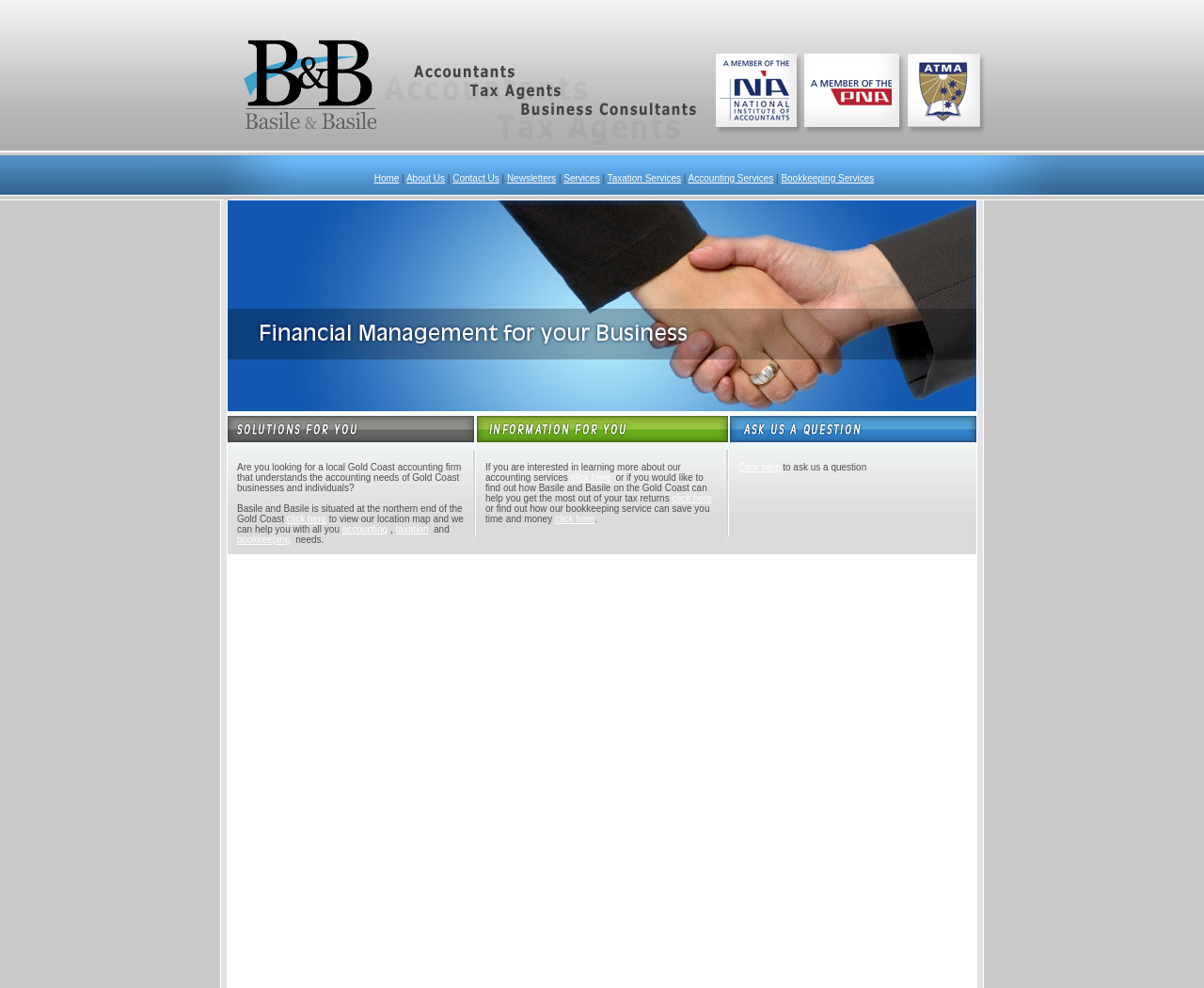Based on the element description, predict the bounding box coordinates (top-left x, top-left y, bottom-right x, bottom-right y) for the UI element in the screenshot: Newsletters

[0.421, 0.175, 0.462, 0.185]